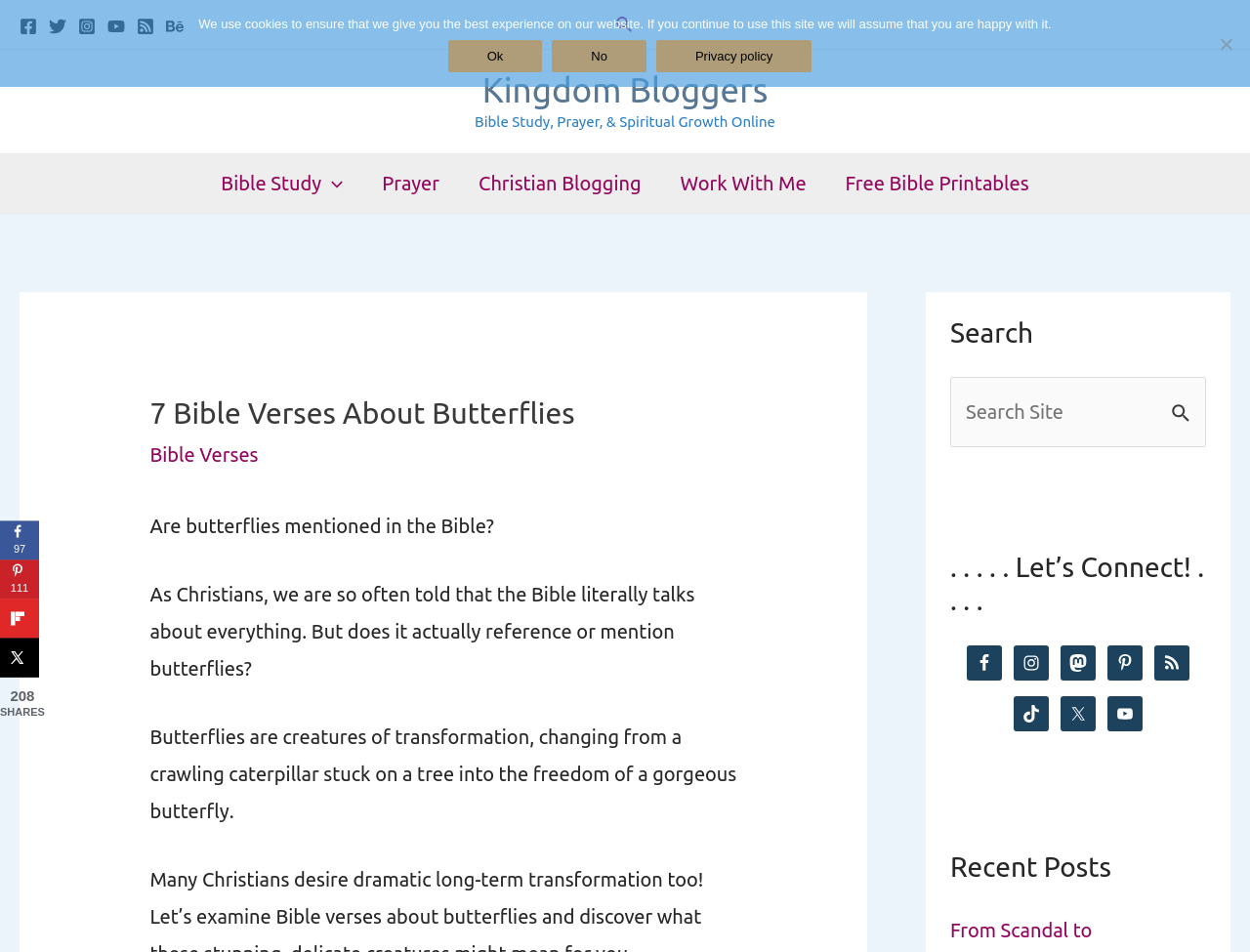Indicate the bounding box coordinates of the element that needs to be clicked to satisfy the following instruction: "Search for Bible verses". The coordinates should be four float numbers between 0 and 1, i.e., [left, top, right, bottom].

[0.76, 0.396, 0.965, 0.47]